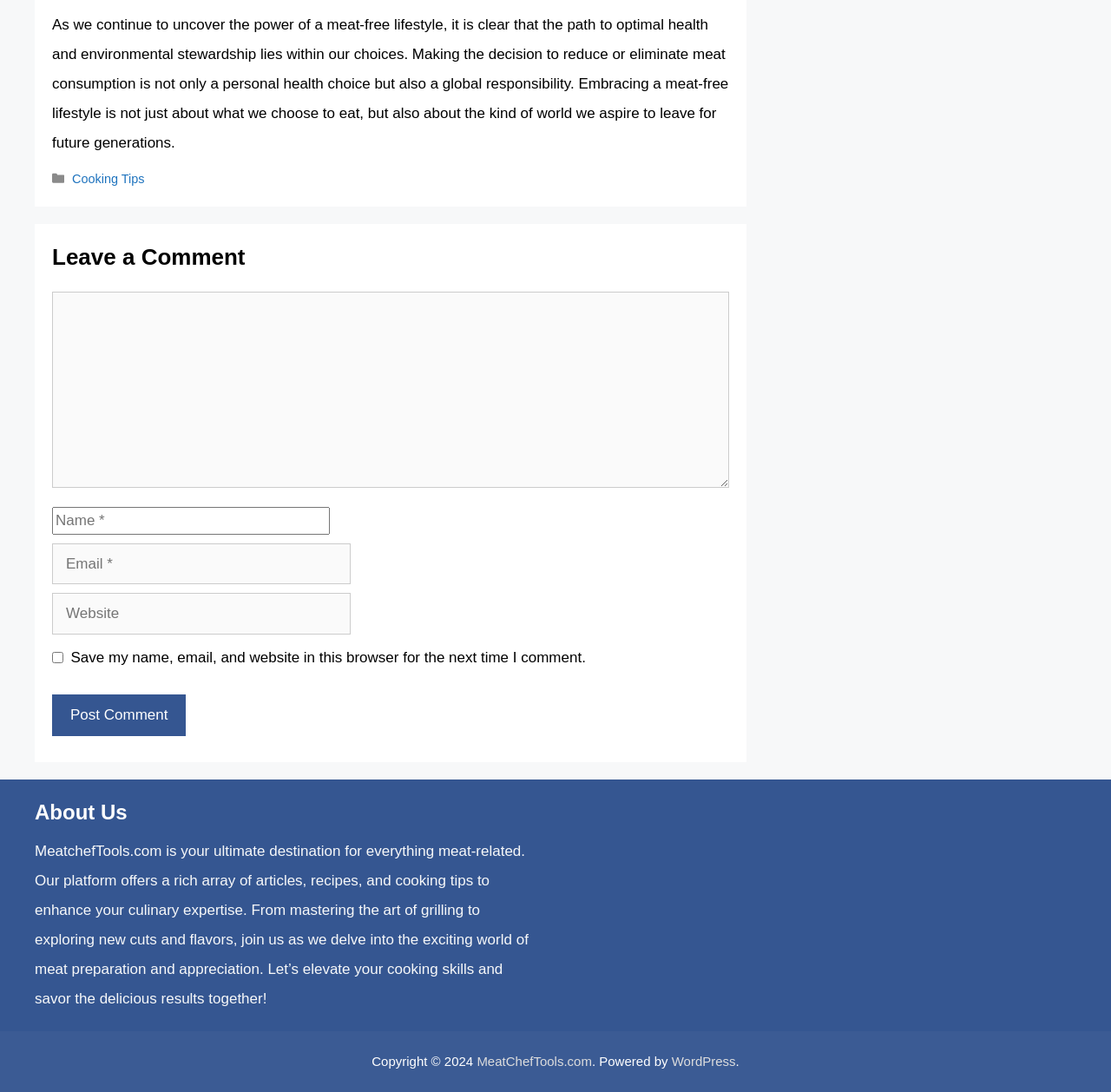Show the bounding box coordinates of the element that should be clicked to complete the task: "Enter your name".

[0.047, 0.464, 0.297, 0.489]